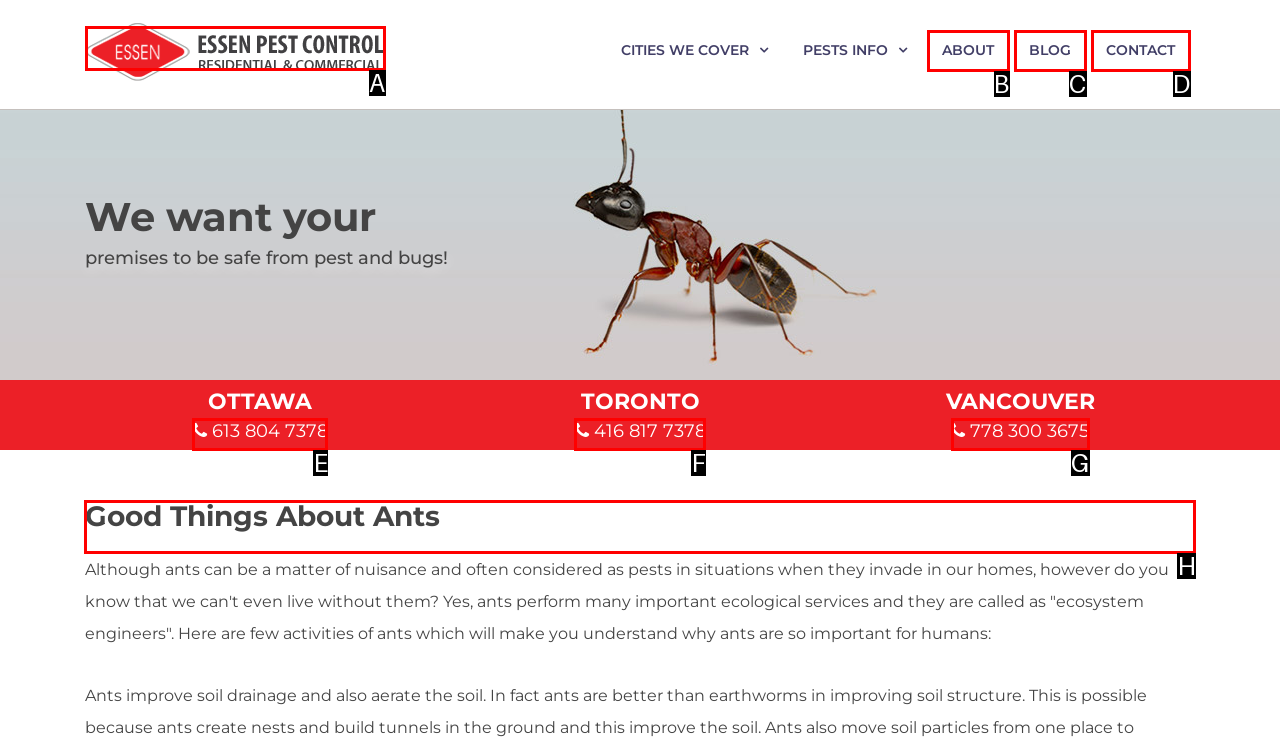To execute the task: Read about the importance of ants, which one of the highlighted HTML elements should be clicked? Answer with the option's letter from the choices provided.

H